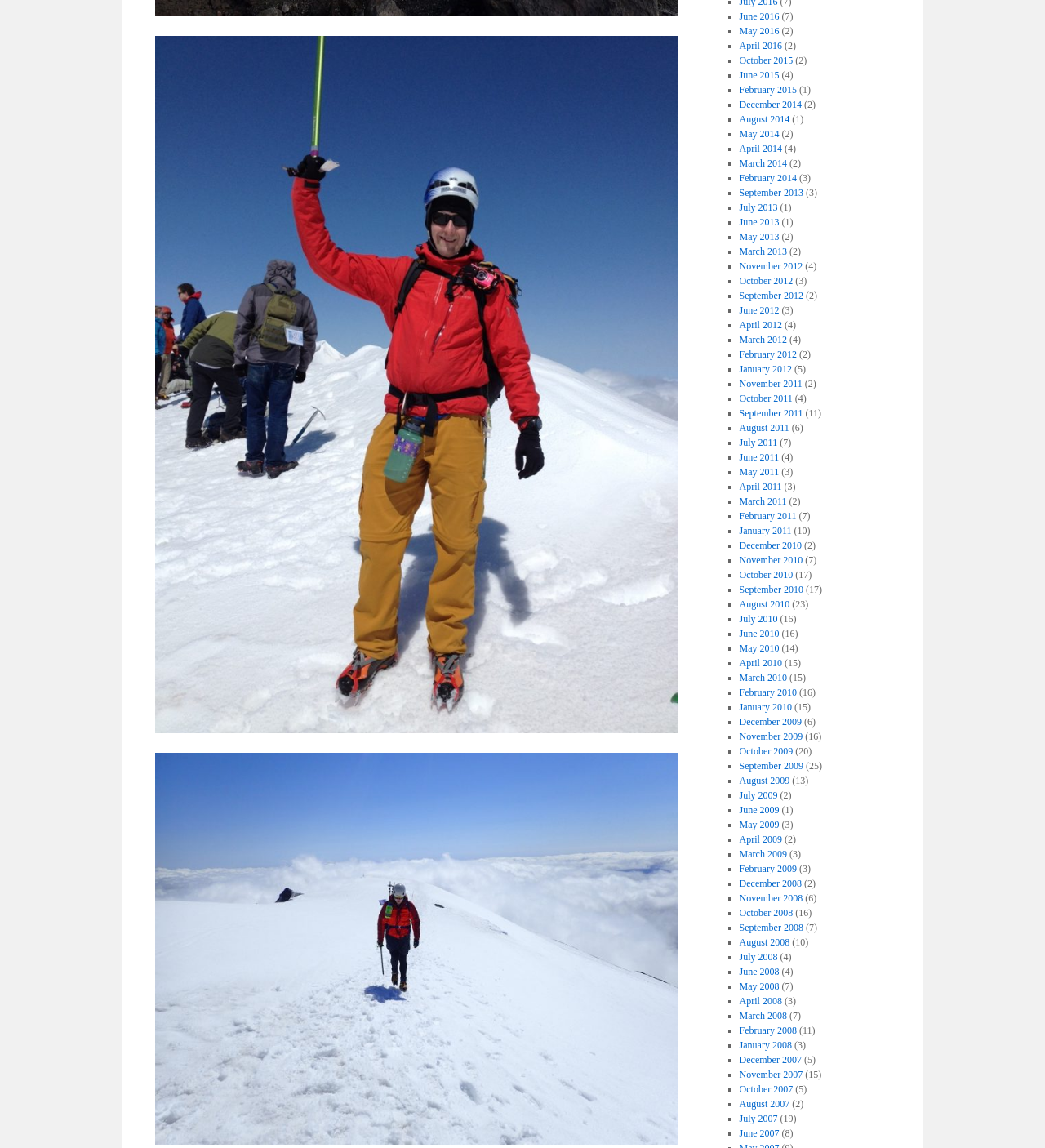Provide the bounding box coordinates for the area that should be clicked to complete the instruction: "view October 2011".

[0.707, 0.342, 0.758, 0.352]